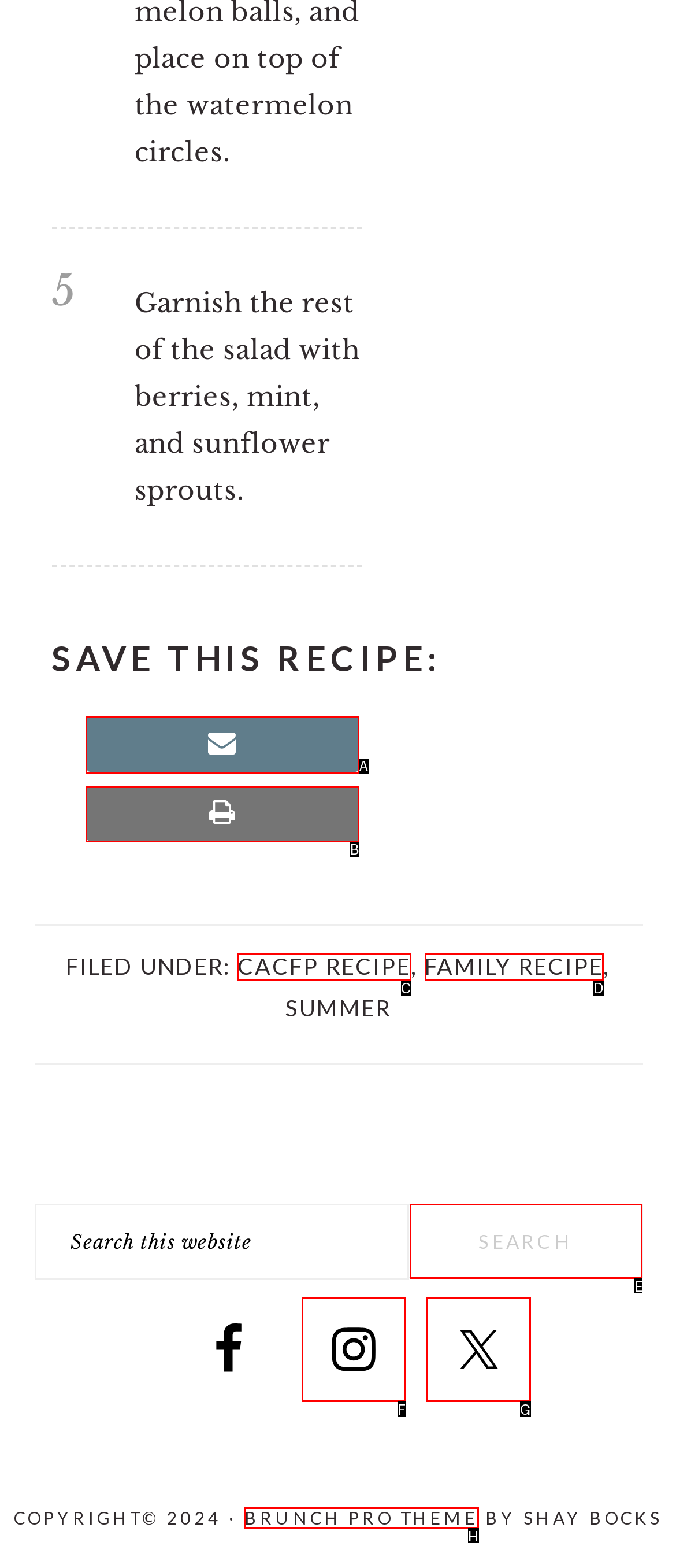Select the proper HTML element to perform the given task: Save this recipe via email Answer with the corresponding letter from the provided choices.

A